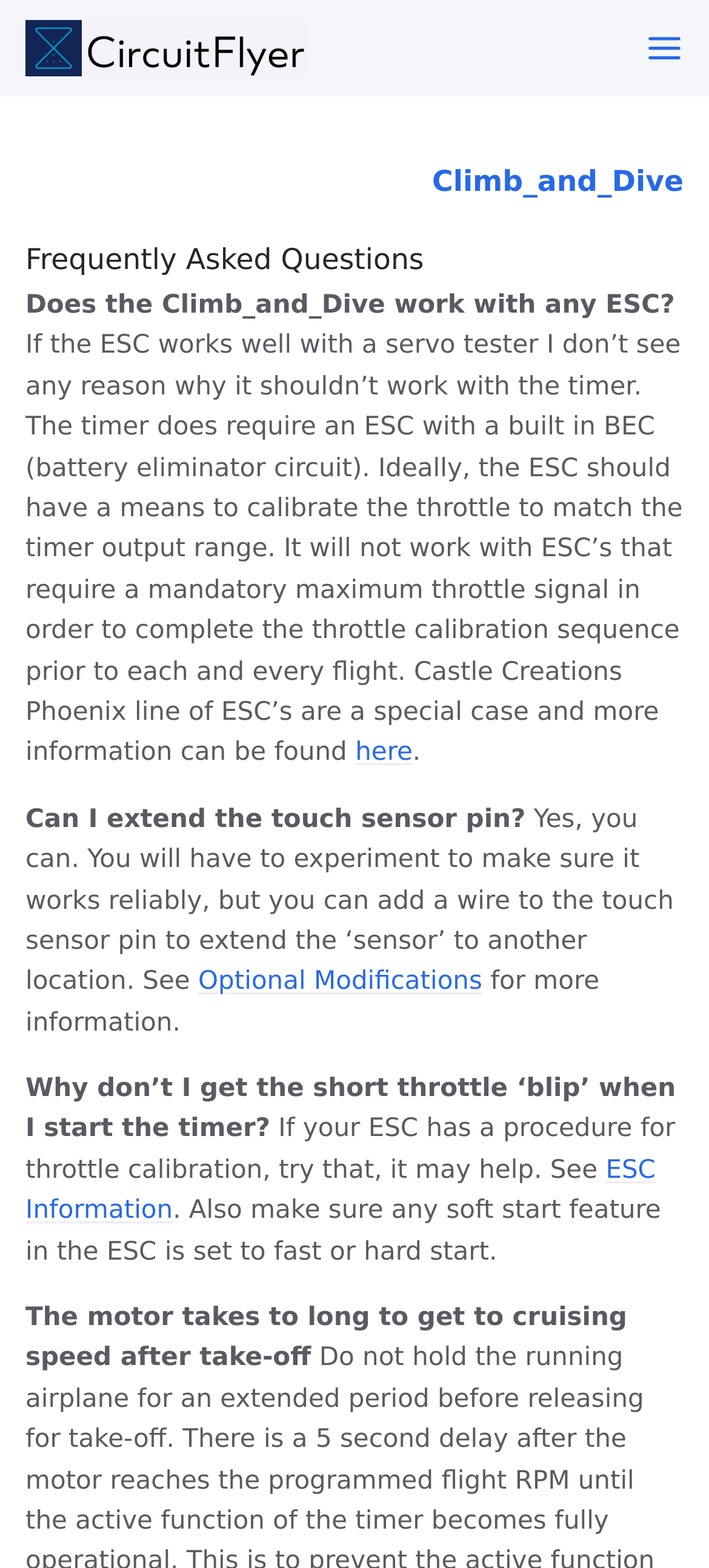Using the elements shown in the image, answer the question comprehensively: Why may the short throttle 'blip' not occur when starting the timer?

According to the FAQ section, if the ESC has a procedure for throttle calibration, trying that may help. Additionally, ensuring that any soft start feature in the ESC is set to fast or hard start may also resolve the issue.